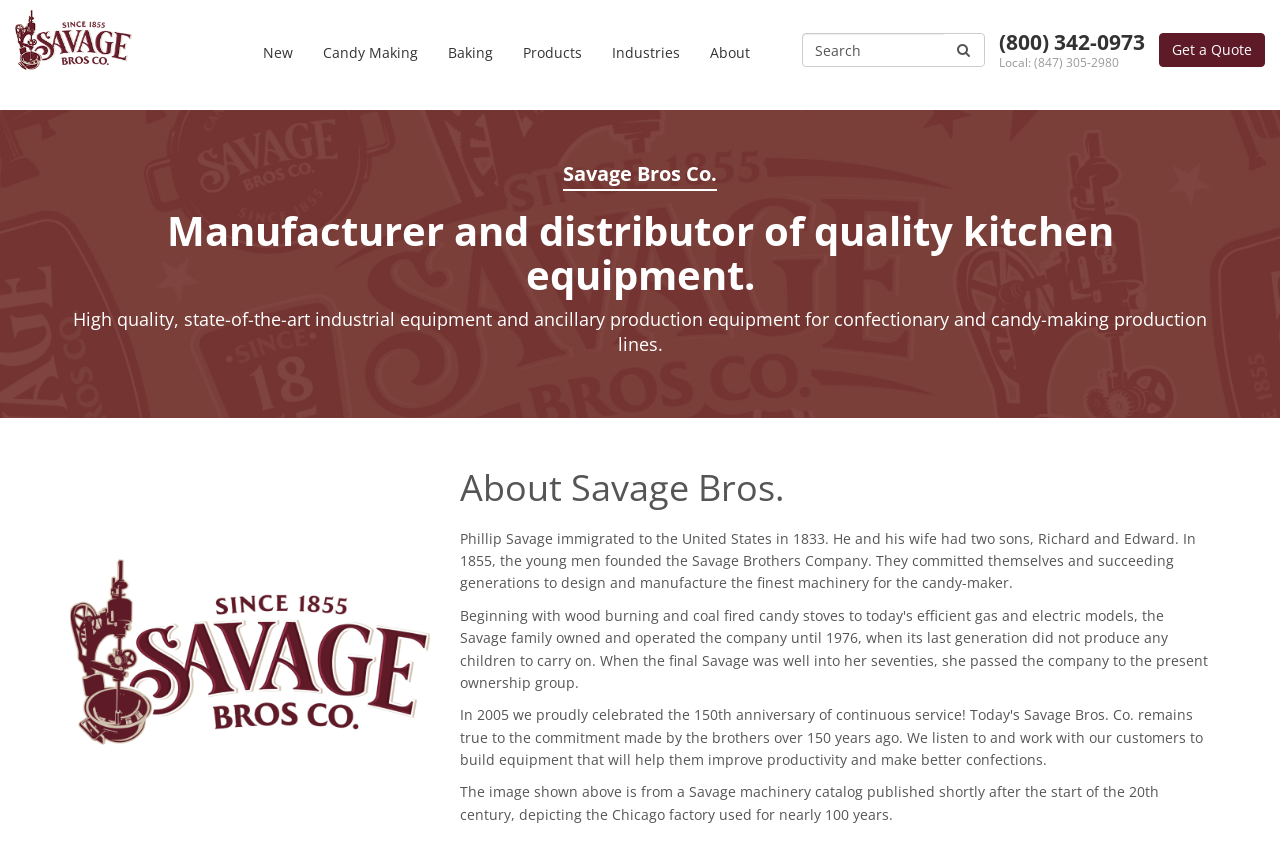Locate the bounding box coordinates of the item that should be clicked to fulfill the instruction: "Click the Savage Bros. Co. logo".

[0.012, 0.012, 0.103, 0.09]